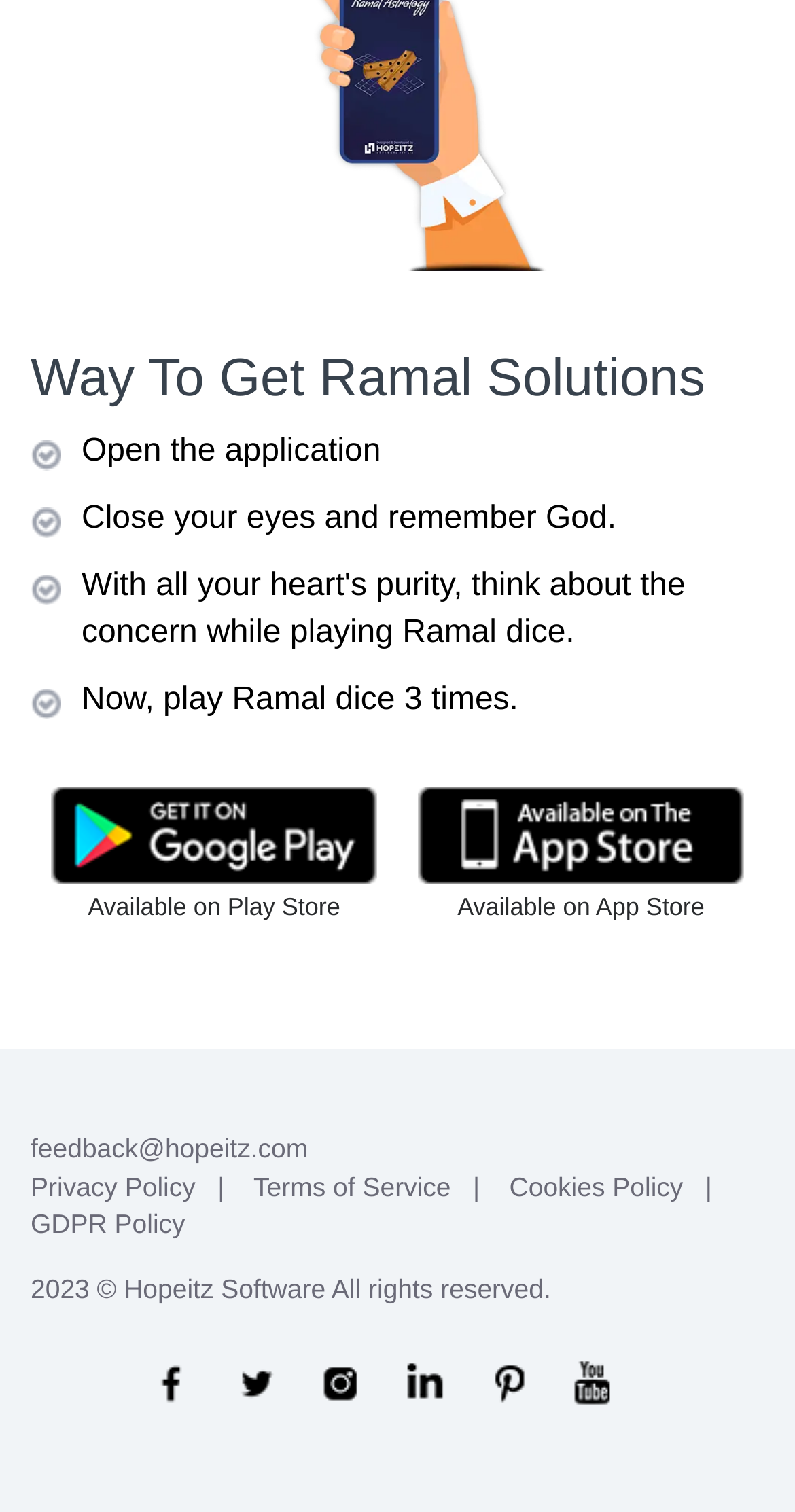Using the information in the image, give a comprehensive answer to the question: 
How many times should I play Ramal dice?

The StaticText element with the text 'Now, play Ramal dice 3 times.' indicates that the user needs to play Ramal dice three times, which is a step in the process of getting Ramal solutions.